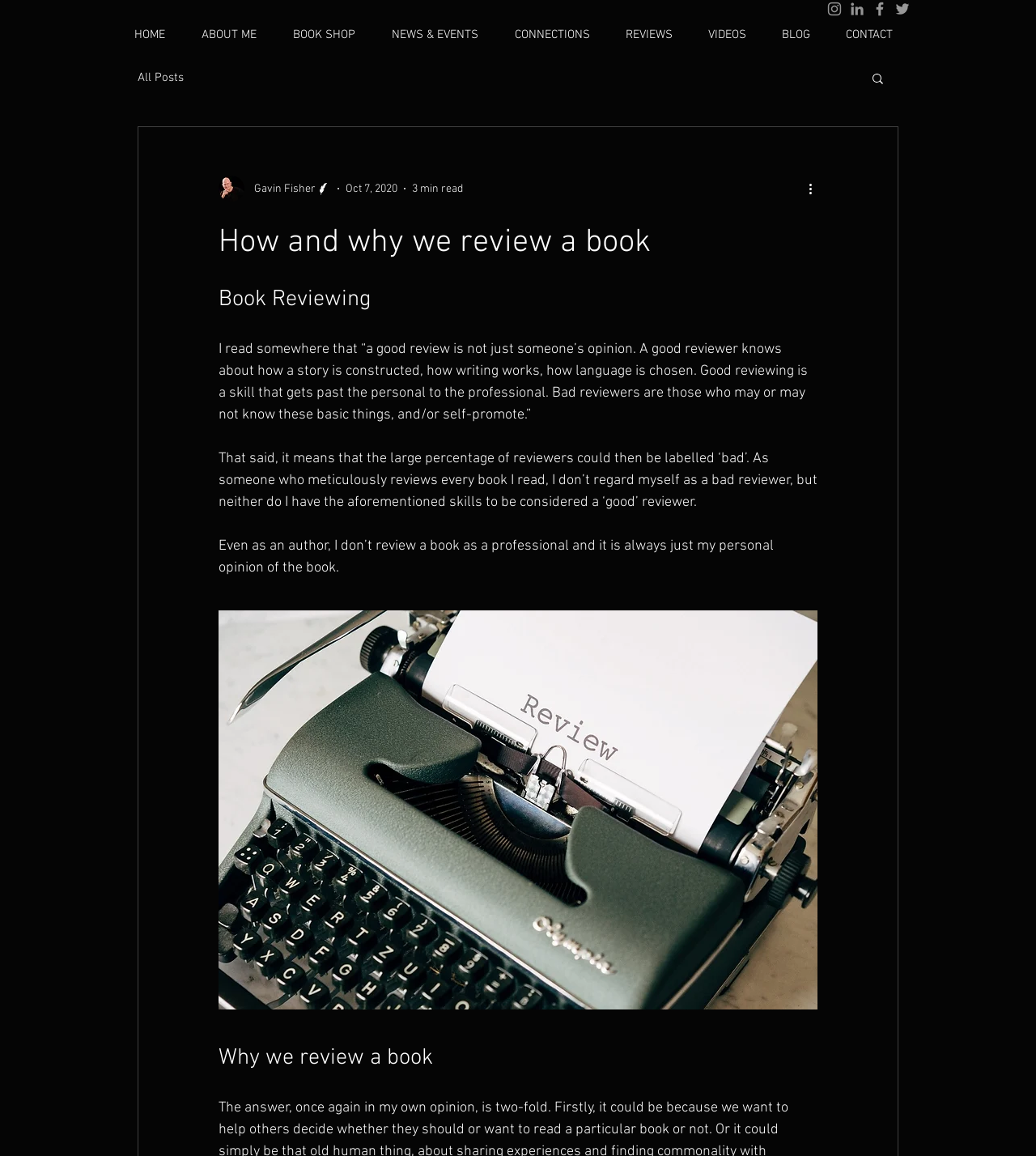Extract the main heading text from the webpage.

How and why we review a book